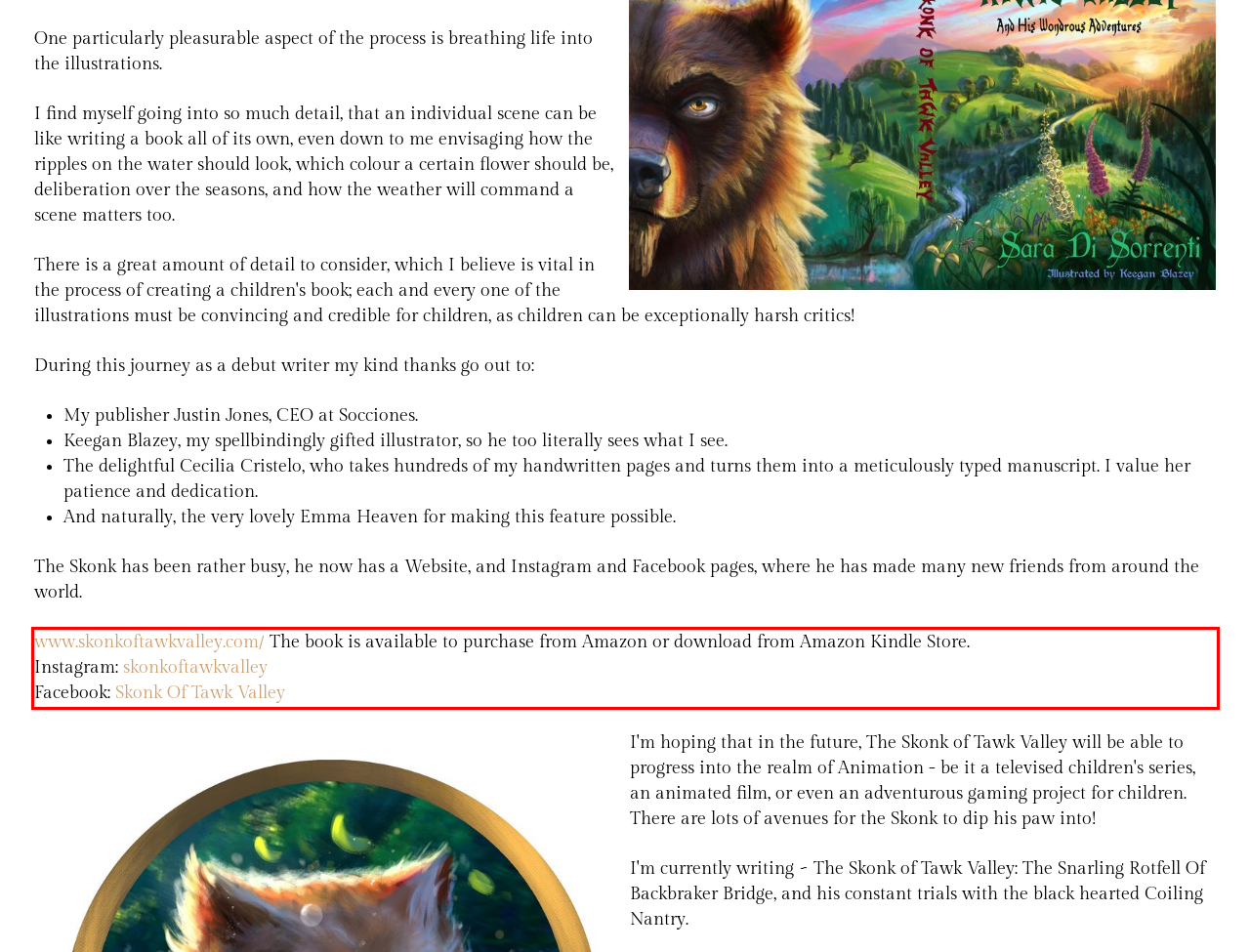Please identify and extract the text from the UI element that is surrounded by a red bounding box in the provided webpage screenshot.

www.skonkoftawkvalley.com/ The book is available to purchase from Amazon or download from Amazon Kindle Store. Instagram: skonkoftawkvalley Facebook: Skonk Of Tawk Valley